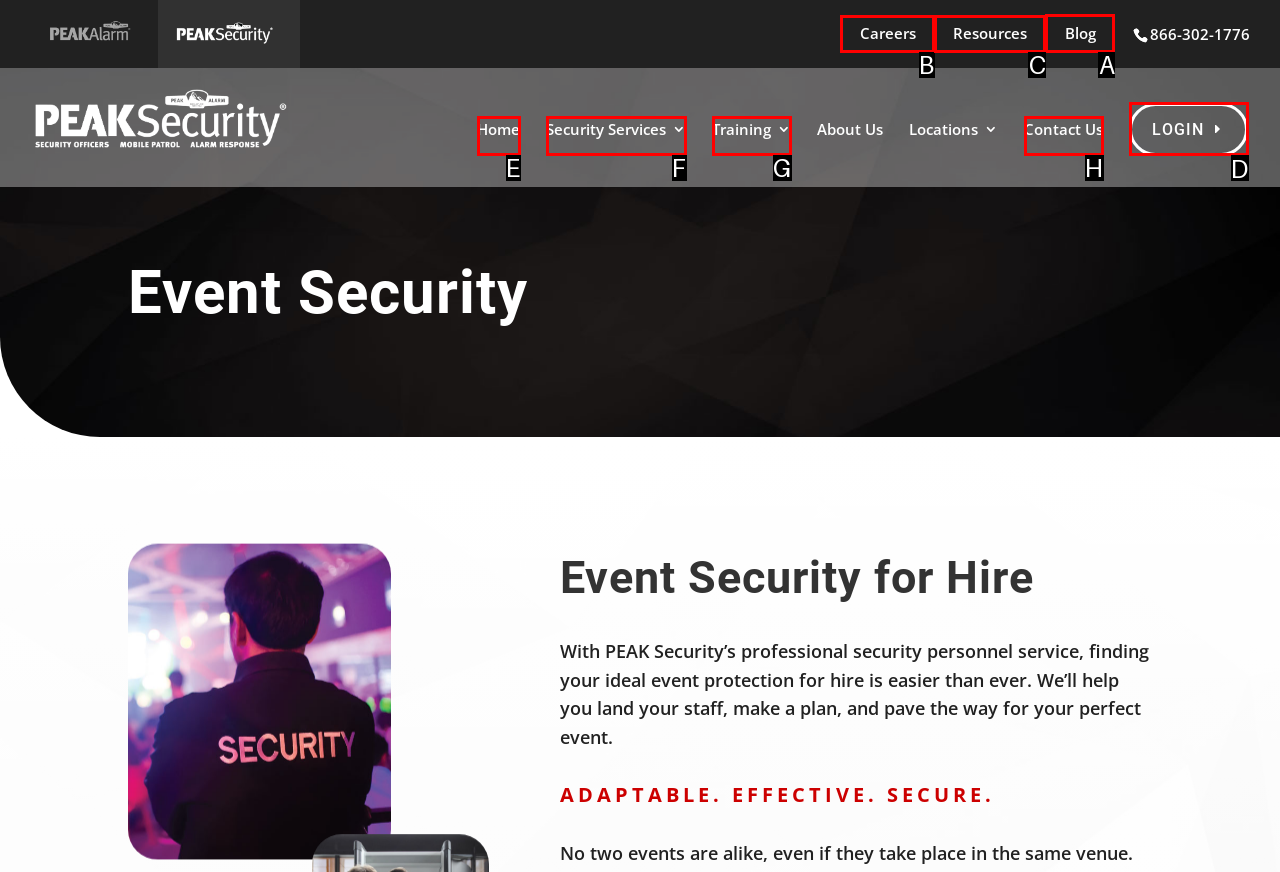Choose the HTML element you need to click to achieve the following task: read the blog
Respond with the letter of the selected option from the given choices directly.

A